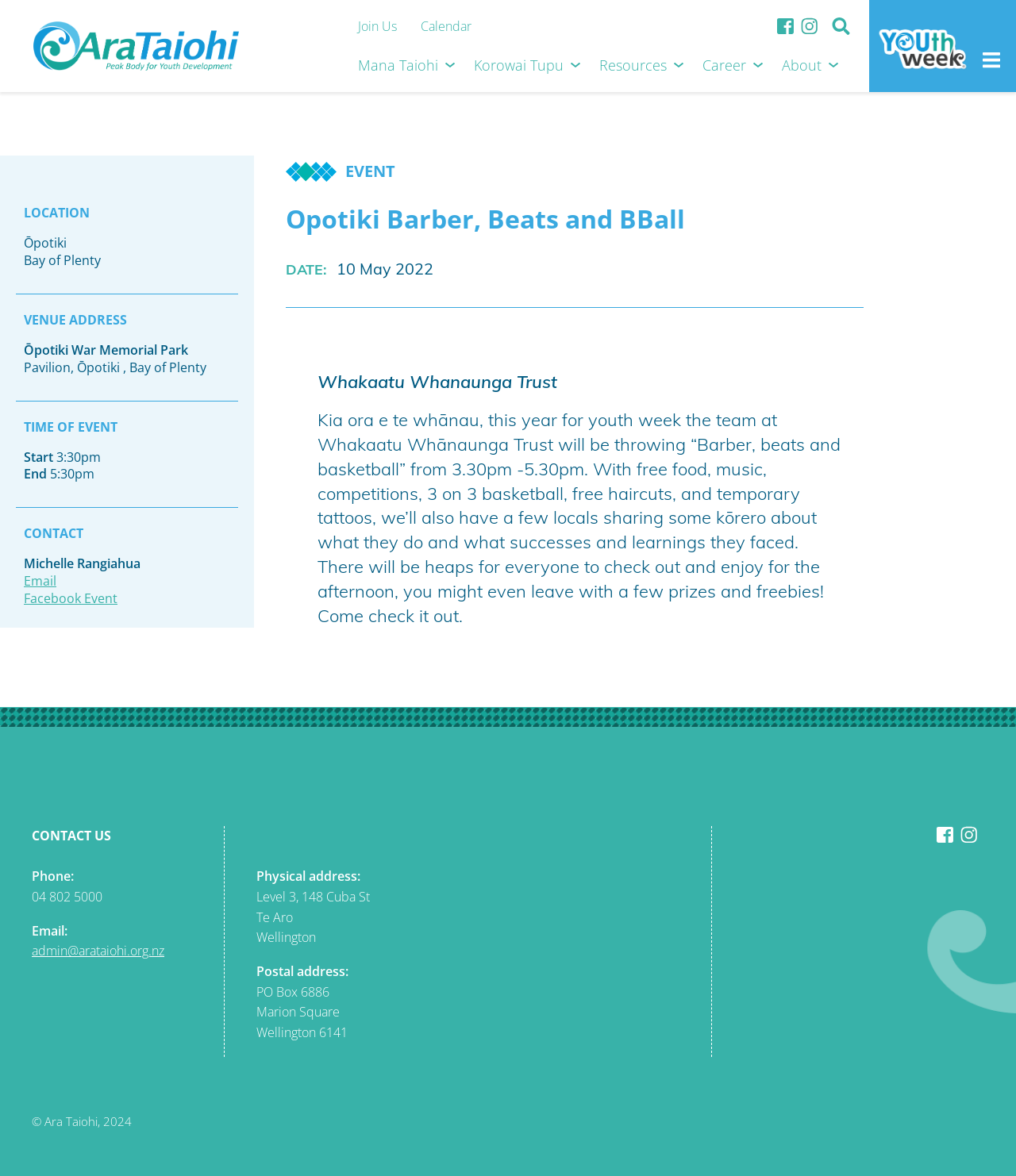Analyze the image and deliver a detailed answer to the question: Who is the contact person for the event?

I found the answer by looking at the 'CONTACT' section of the webpage, which mentions 'Michelle Rangiahua' as the contact person.